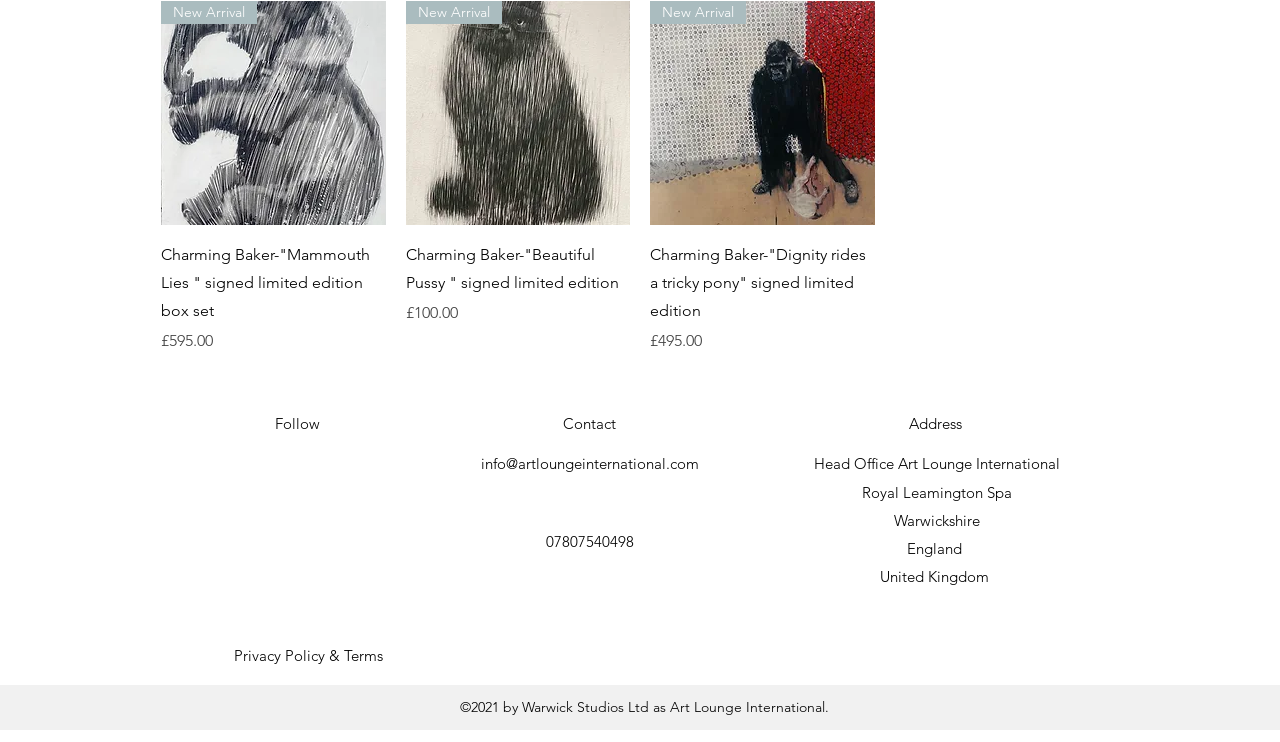What is the year of copyright for Art Lounge International?
Answer the question with a single word or phrase derived from the image.

2021